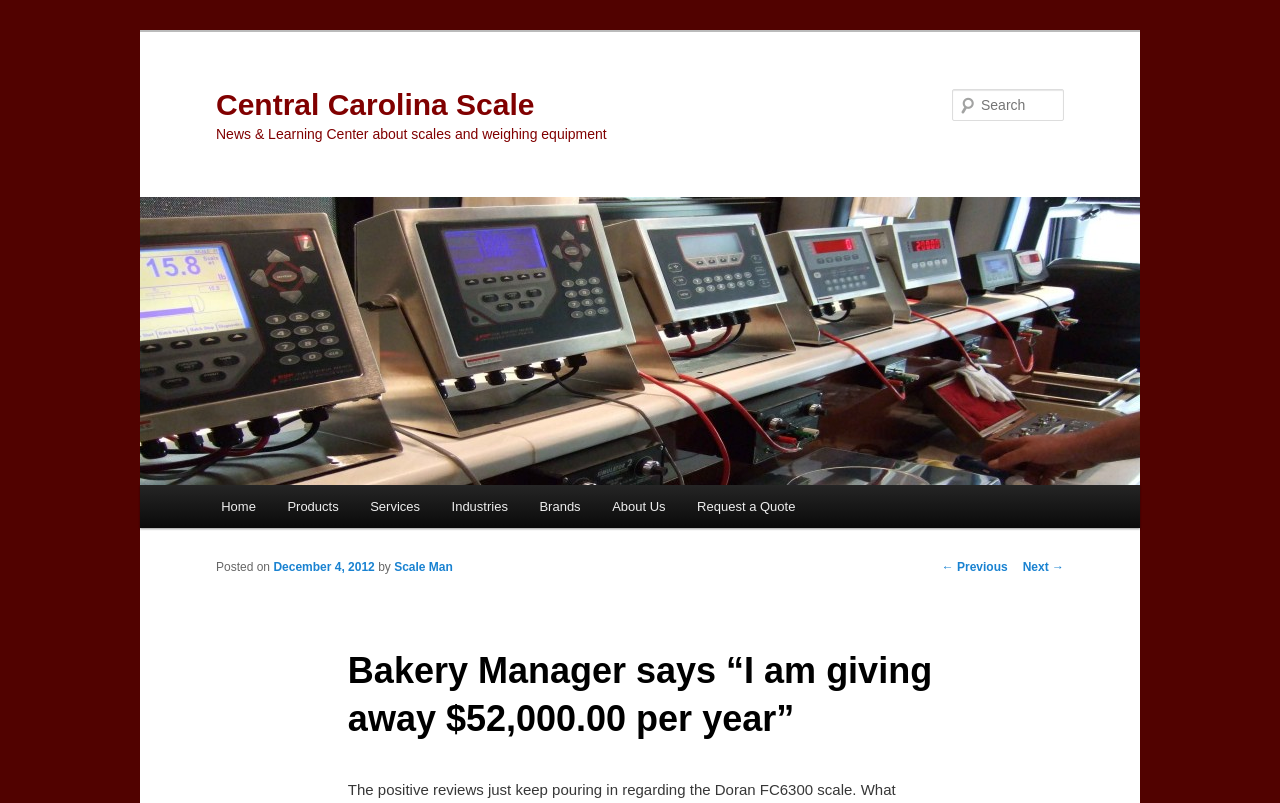What is the name of the company?
Using the image, provide a concise answer in one word or a short phrase.

Central Carolina Scale